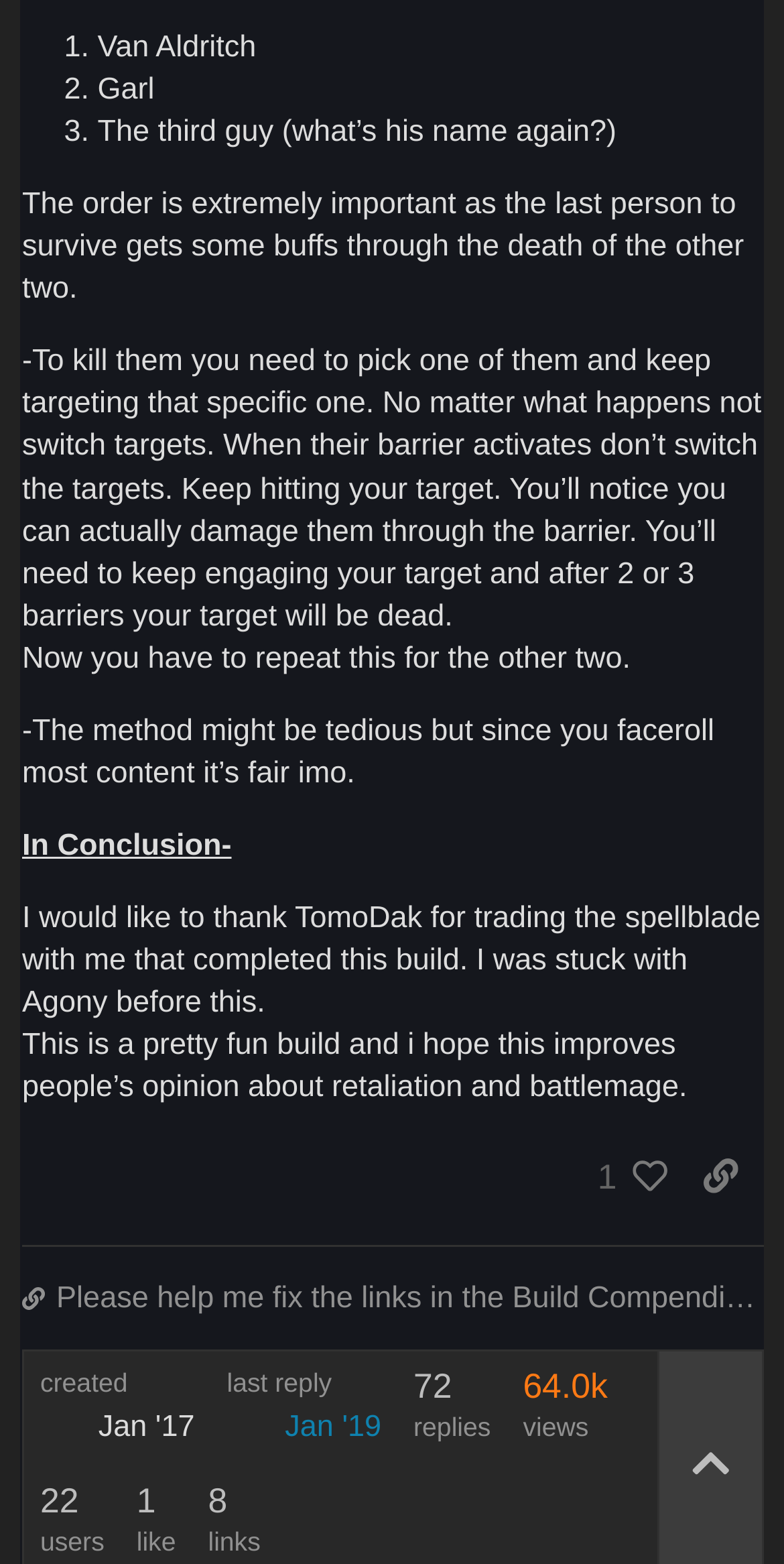Find the bounding box coordinates for the element described here: "2".

[0.438, 0.472, 0.533, 0.514]